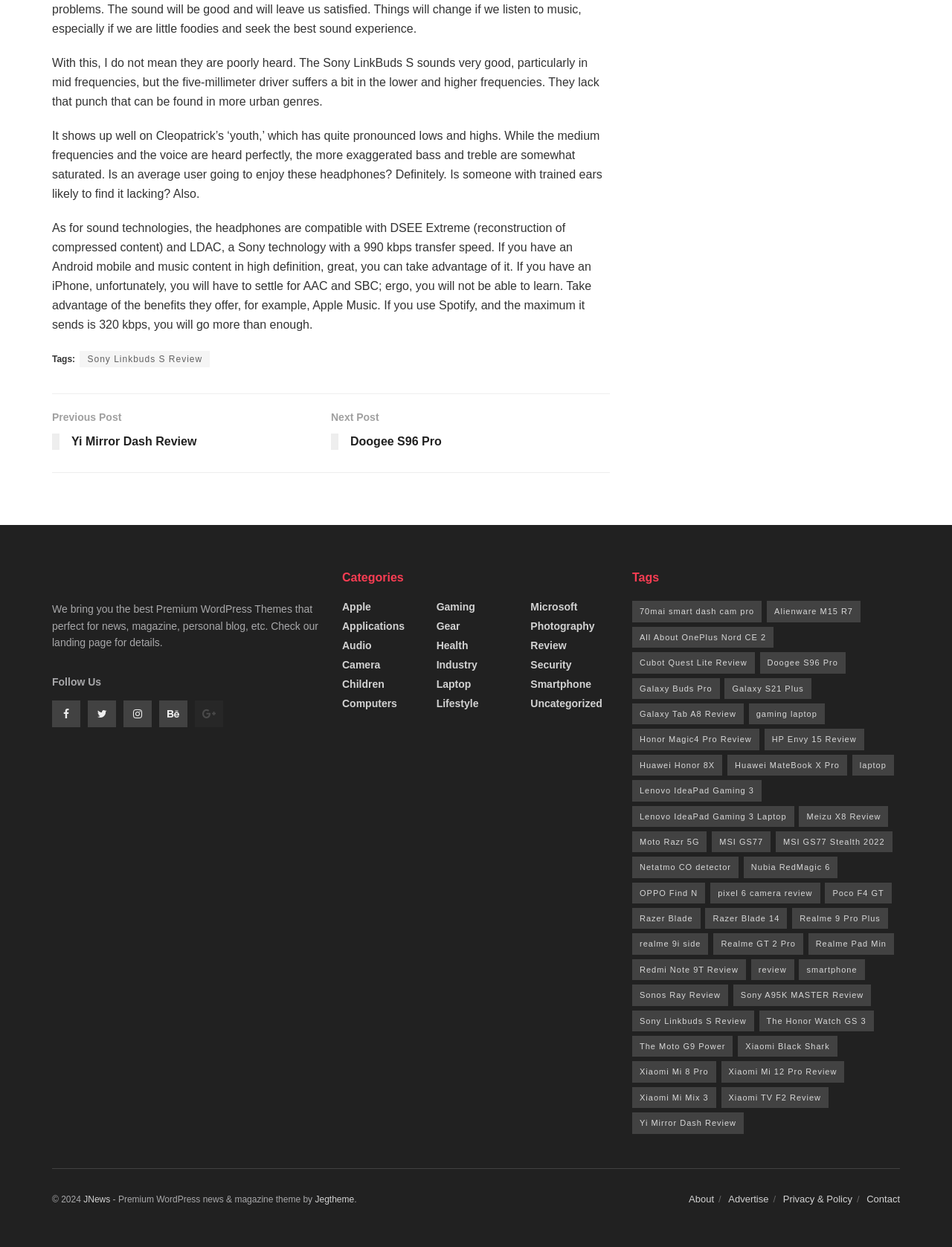What is the name of the headphones being reviewed?
Provide a concise answer using a single word or phrase based on the image.

Sony Linkbuds S